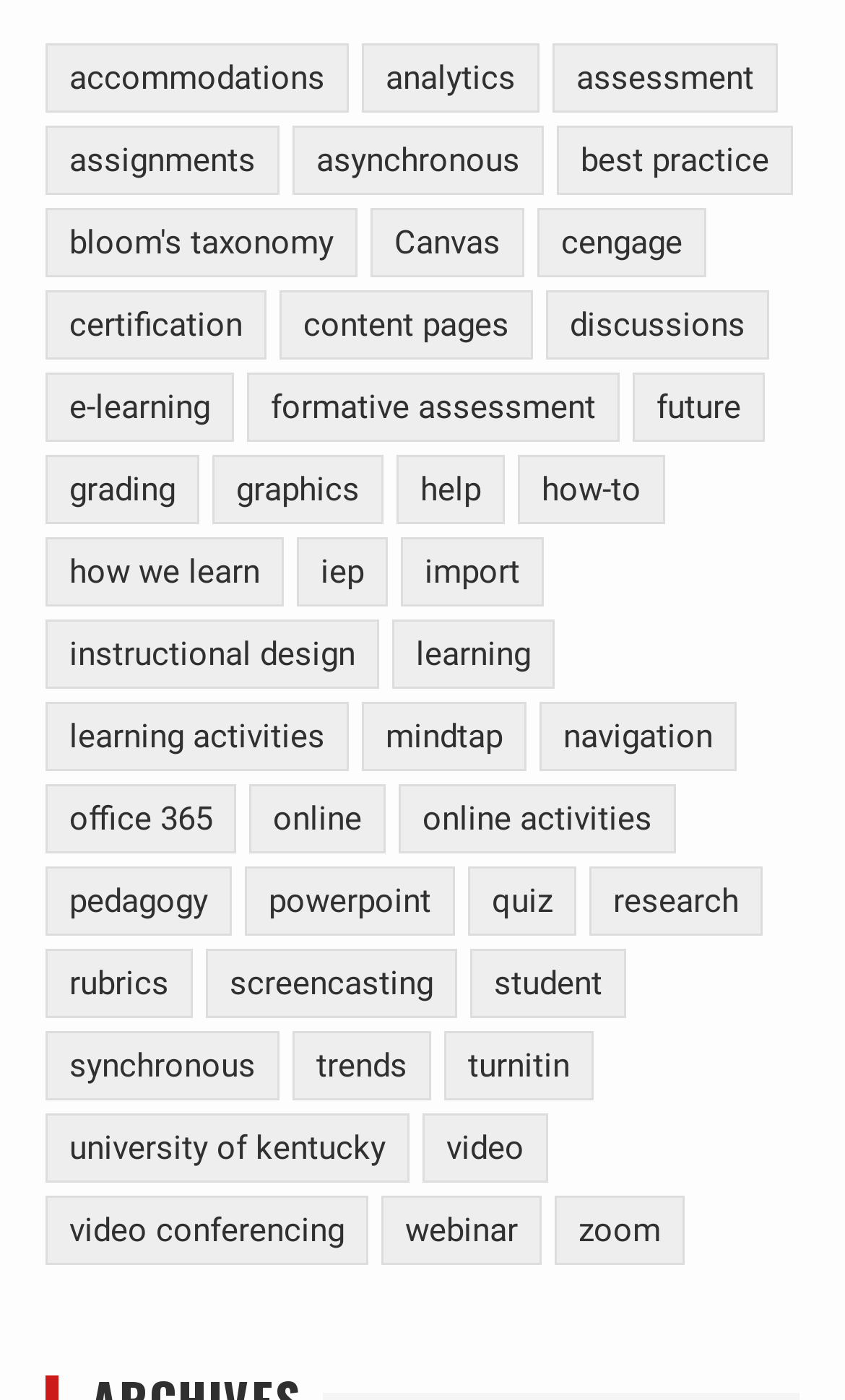Please identify the bounding box coordinates of the region to click in order to complete the given instruction: "go to Canvas". The coordinates should be four float numbers between 0 and 1, i.e., [left, top, right, bottom].

[0.438, 0.148, 0.62, 0.198]